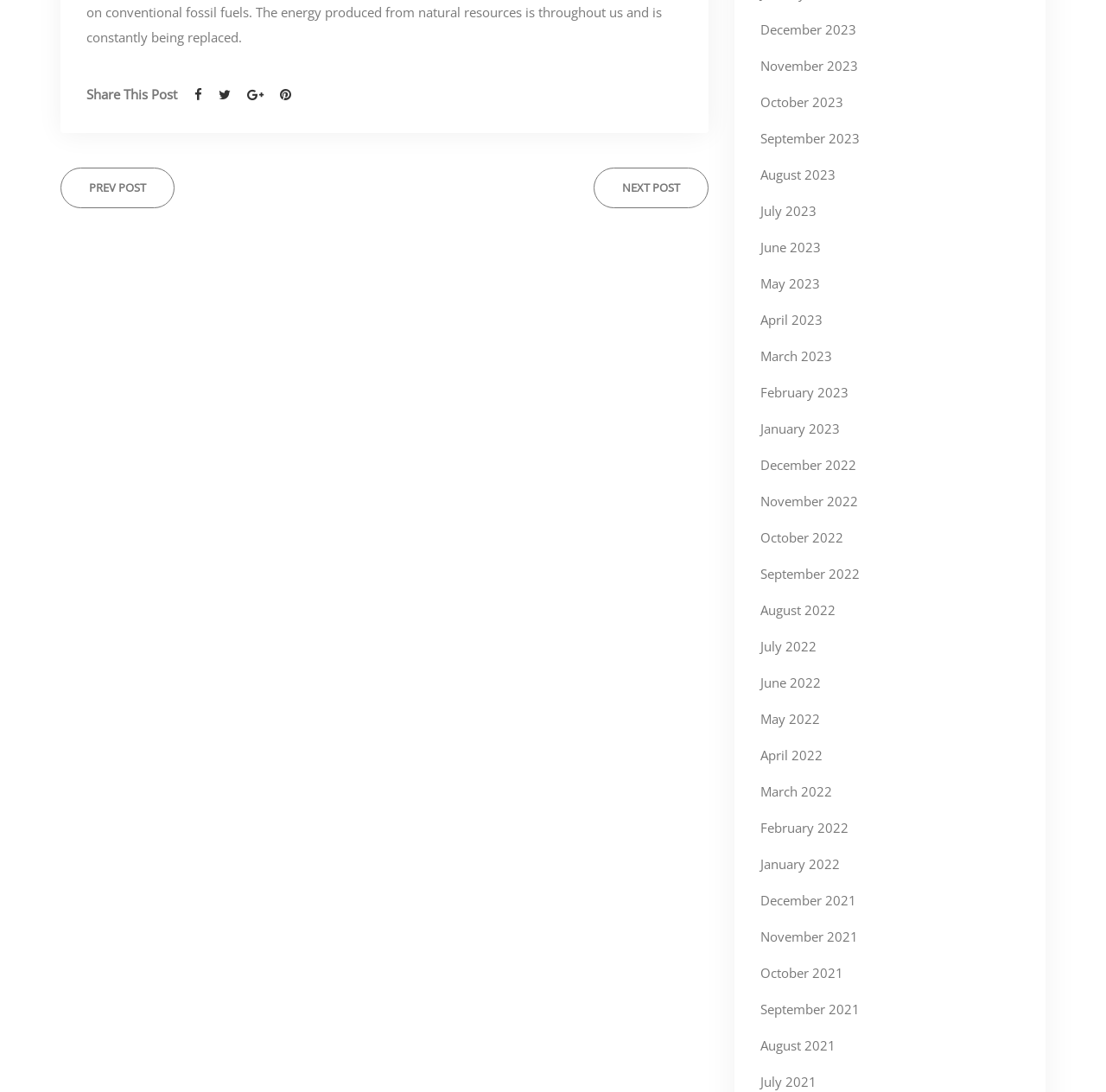Give a concise answer using one word or a phrase to the following question:
What is the purpose of the icons on the top left?

Share This Post